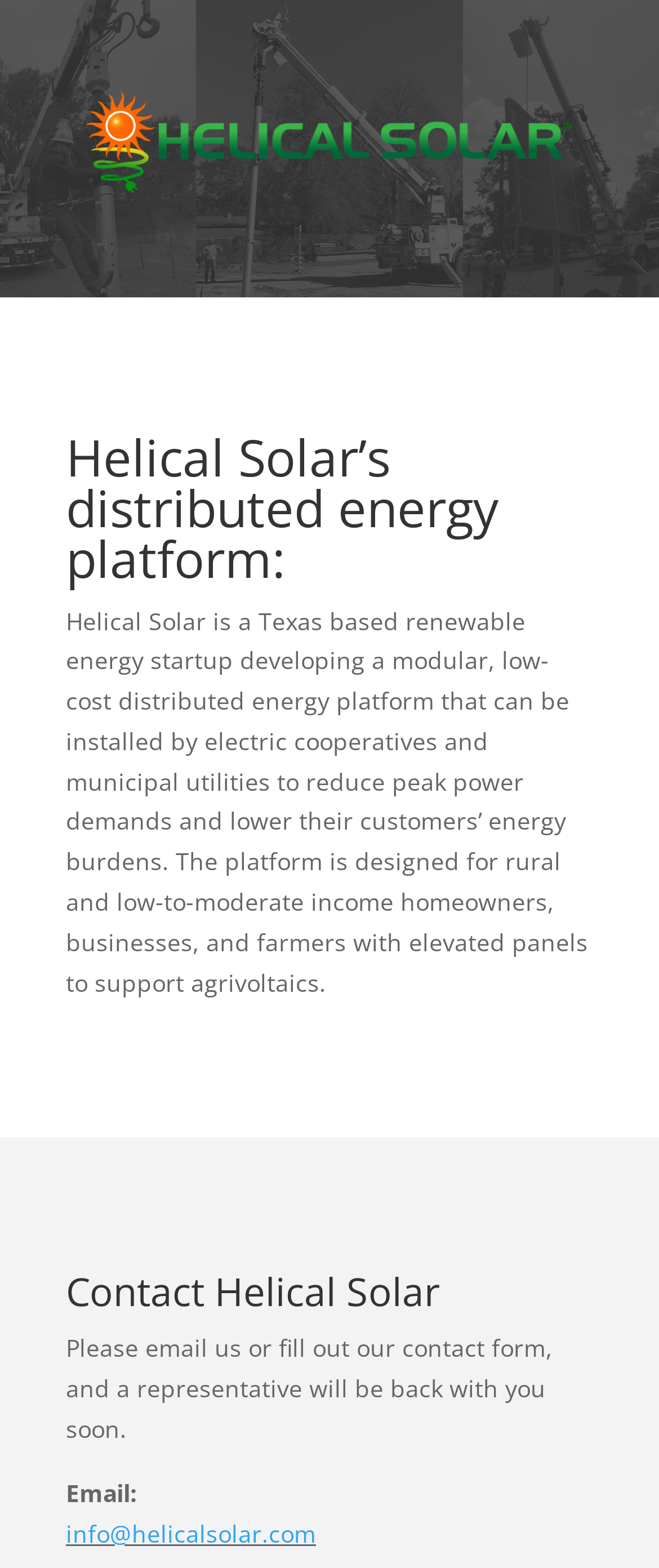Describe all the key features of the webpage in detail.

The webpage is about Helical Solar, a Texas-based renewable energy startup. At the top of the page, there is a large image that spans most of the width, taking up about 74% of the screen's width and 6.5% of its height. 

Below the image, there is a heading that reads "Helical Solar’s distributed energy platform:" which is centered near the top of the page. 

Following the heading, there is a block of text that describes Helical Solar's mission and product, a modular, low-cost distributed energy platform designed for rural and low-to-moderate income homeowners, businesses, and farmers. This text is also centered and takes up about 25% of the screen's height.

Further down the page, there is another heading that reads "Contact Helical Solar", which is centered near the middle of the page. 

Below the "Contact Helical Solar" heading, there is a paragraph of text that provides instructions on how to get in touch with the company. This text is also centered and takes up about 7% of the screen's height.

Next to the instructional text, there is a label that reads "Email:" and a link to the company's email address, "info@helicalsolar.com", which is centered near the bottom of the page.